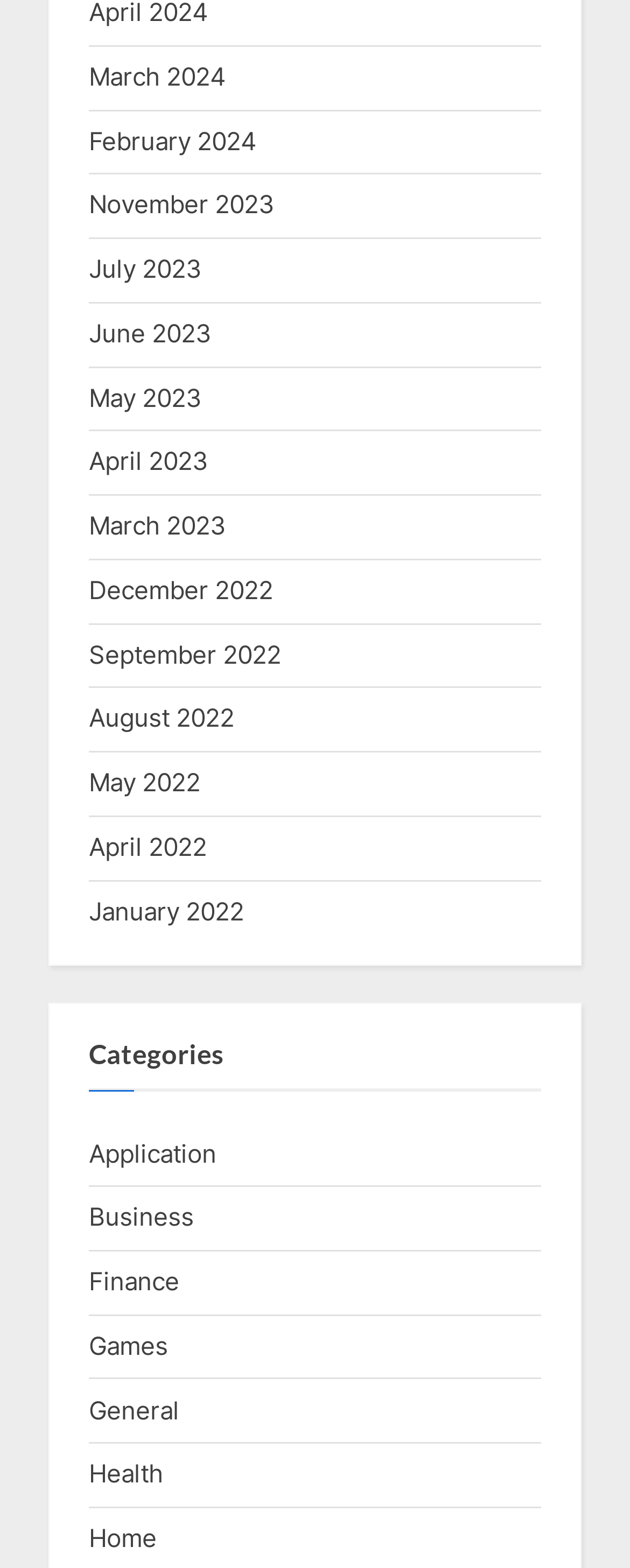Determine the bounding box coordinates of the target area to click to execute the following instruction: "View November 2023."

[0.141, 0.121, 0.436, 0.14]